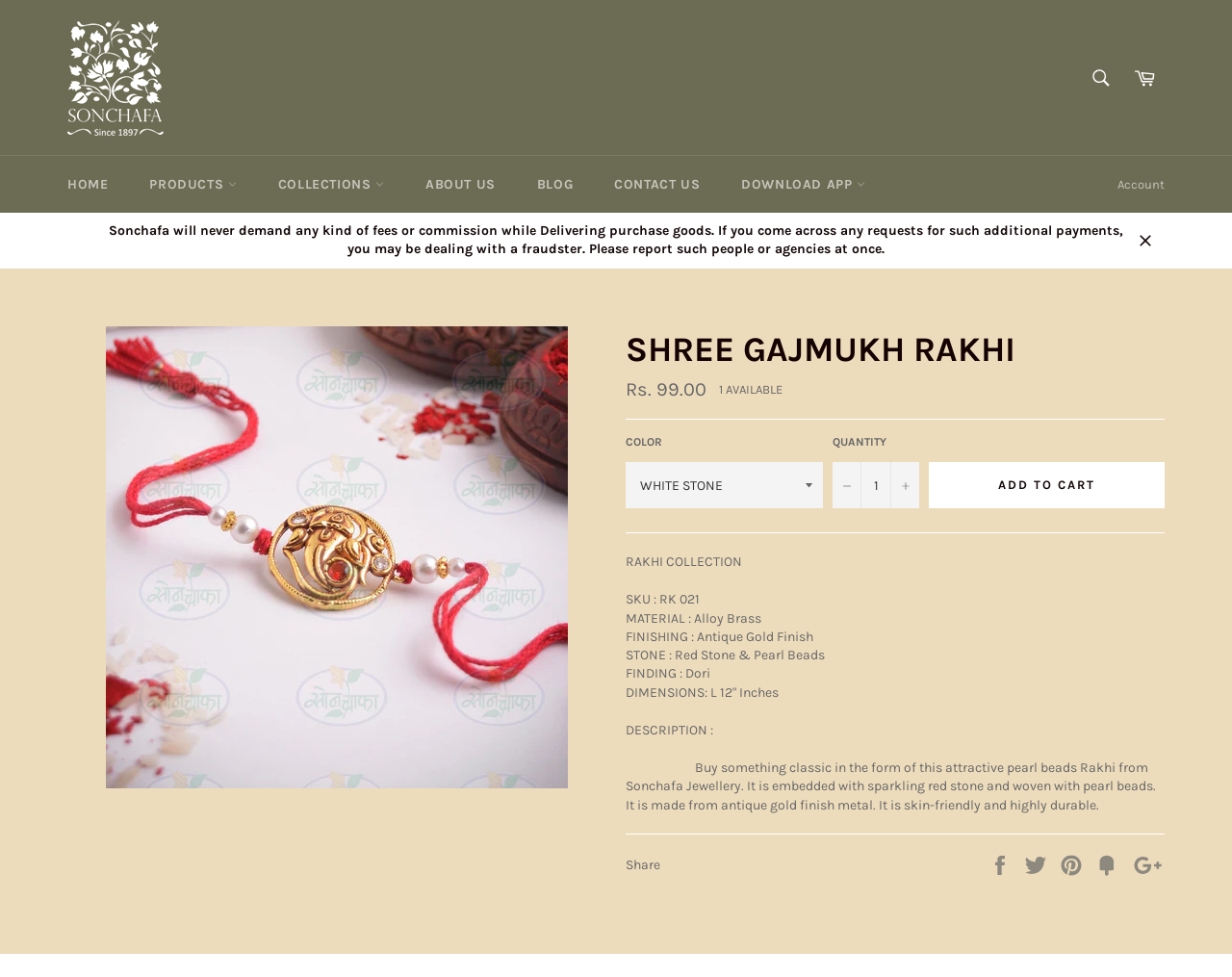Please answer the following question using a single word or phrase: 
What is the material of the rakhi?

Alloy Brass